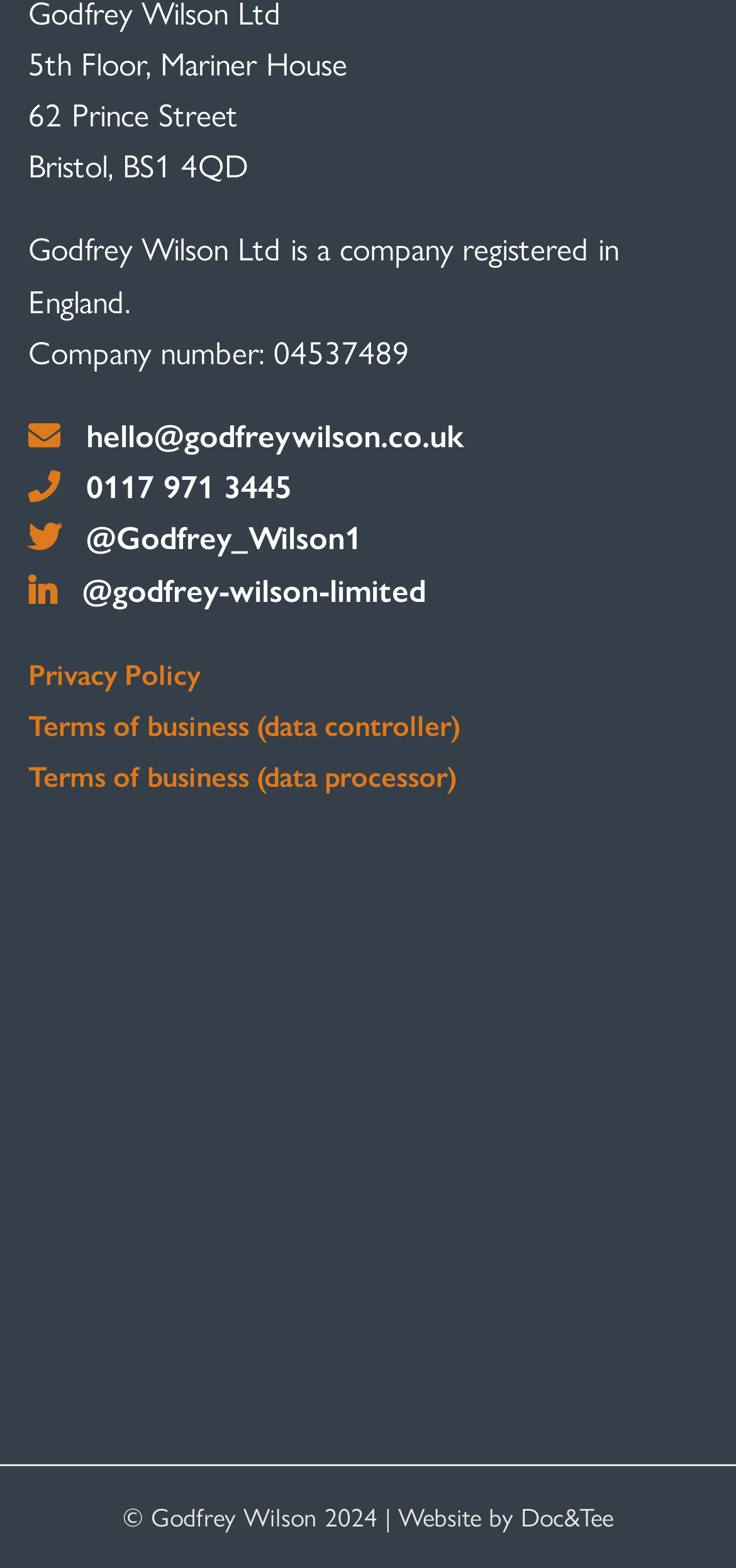Determine the coordinates of the bounding box for the clickable area needed to execute this instruction: "View the Privacy Policy".

[0.038, 0.416, 0.272, 0.442]